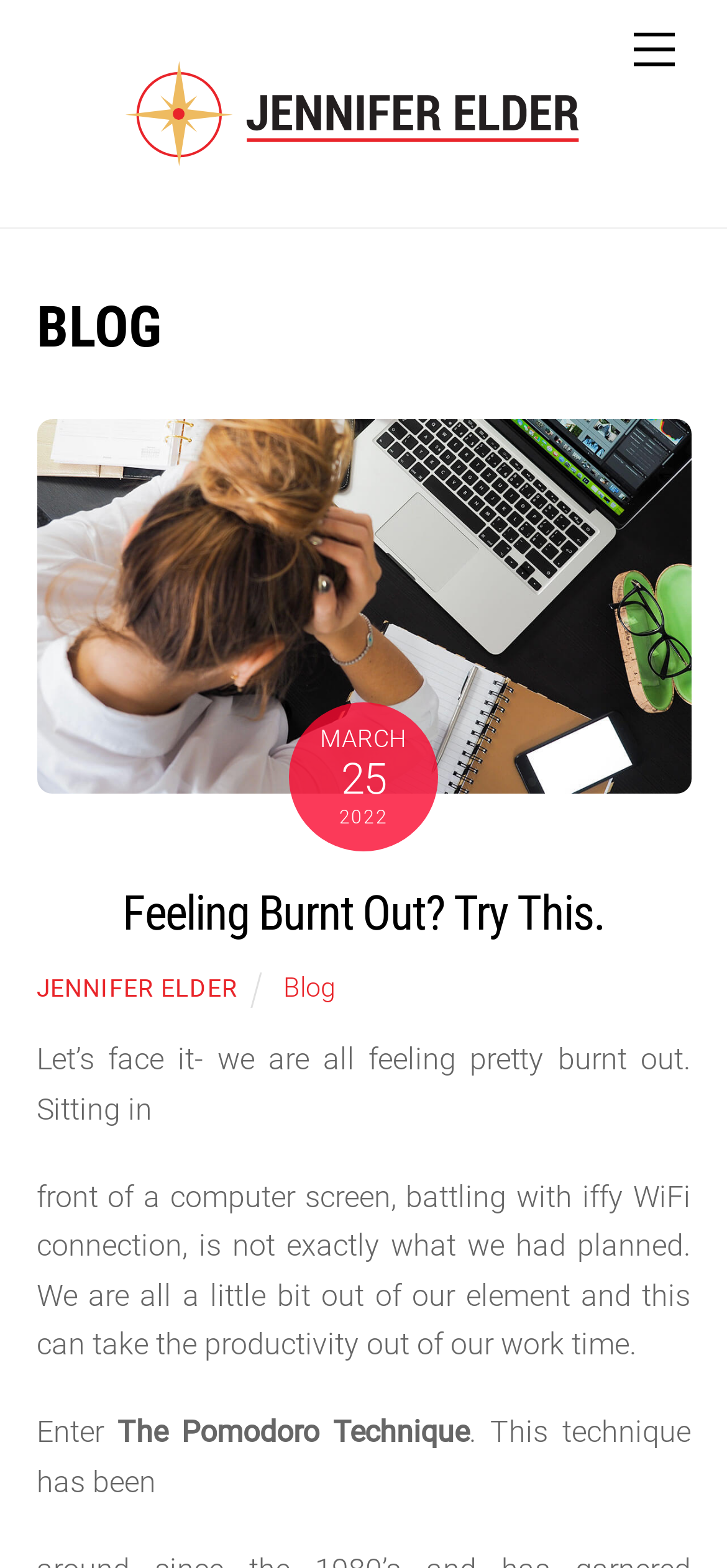Generate a thorough explanation of the webpage's elements.

The webpage is a blog by Jennifer Elder, a business coach. At the top right corner, there is a "Menu" link. Below it, on the top left, is the website's title "Jennifer Elder | Business Coach" accompanied by an image with the same name. 

Underneath the title, there is a heading "BLOG" followed by a figure with a link "burn-out-image" and an image with the same name. The image takes up most of the width of the page. 

To the right of the image, there is a time element showing the date "MARCH 2022". Below the image, there is a heading "Feeling Burnt Out? Try This." with a link to the same title. 

There are two more links, one to "JENNIFER ELDER" and another to "Blog". The main content of the blog post starts with a paragraph of text "Let’s face it- we are all feeling pretty burnt out...". The text continues in several paragraphs, discussing the challenges of working with a computer and WiFi connection, and introducing the Pomodoro Technique as a solution. 

At the bottom right corner, there is a "BACK TO TOP" link.